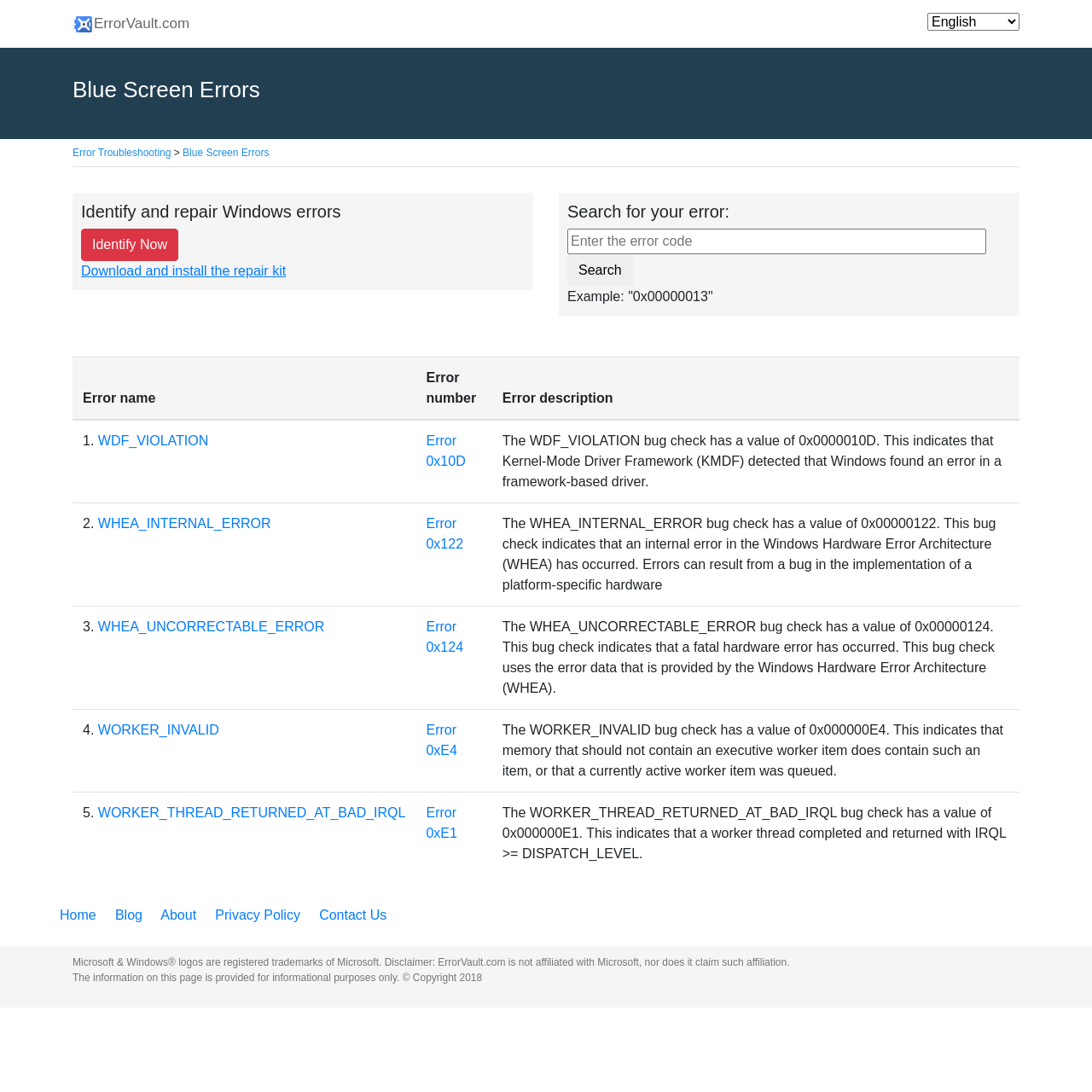Please look at the image and answer the question with a detailed explanation: What is the error code for 'WHEA_INTERNAL_ERROR'?

In the table, the error code for 'WHEA_INTERNAL_ERROR' is listed as 'Error 0x122' in the second column of the second row.